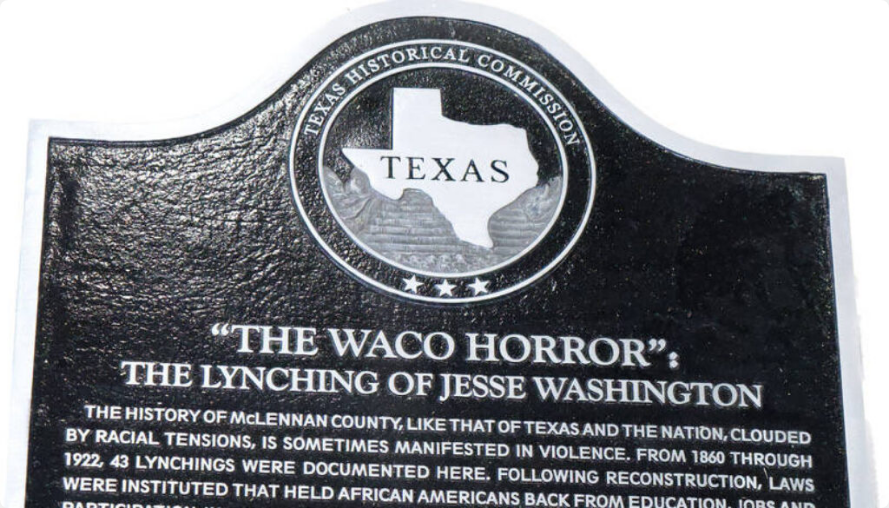Use a single word or phrase to answer the question:
What insignia is on the plaque?

Texas Historical Commission